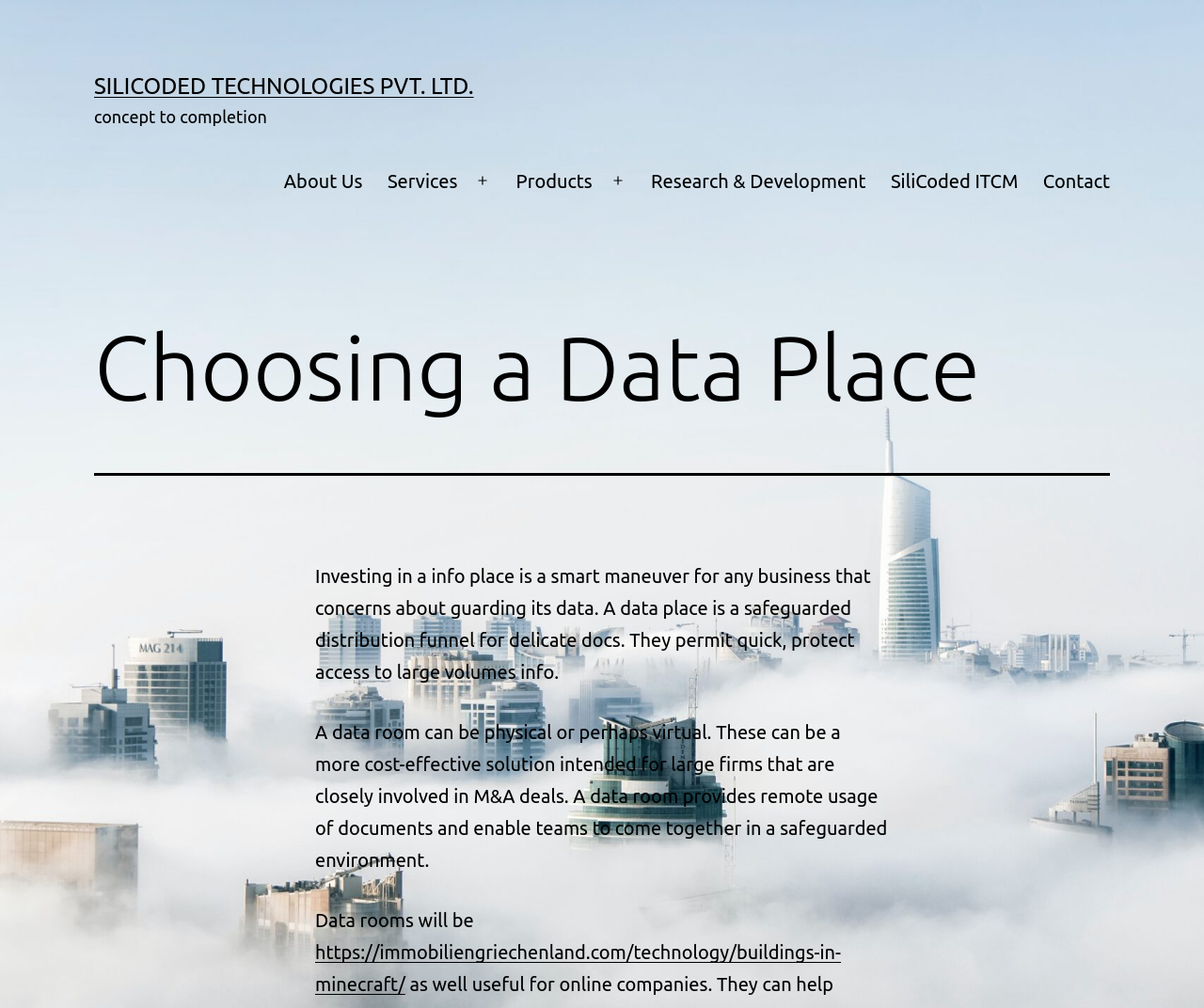Could you please study the image and provide a detailed answer to the question:
What is the purpose of a data room?

The purpose of a data room is to provide safeguarded access to documents, especially for large firms that are closely involved in M&A deals. It enables teams to come together in a safeguarded environment and provides remote access to documents.